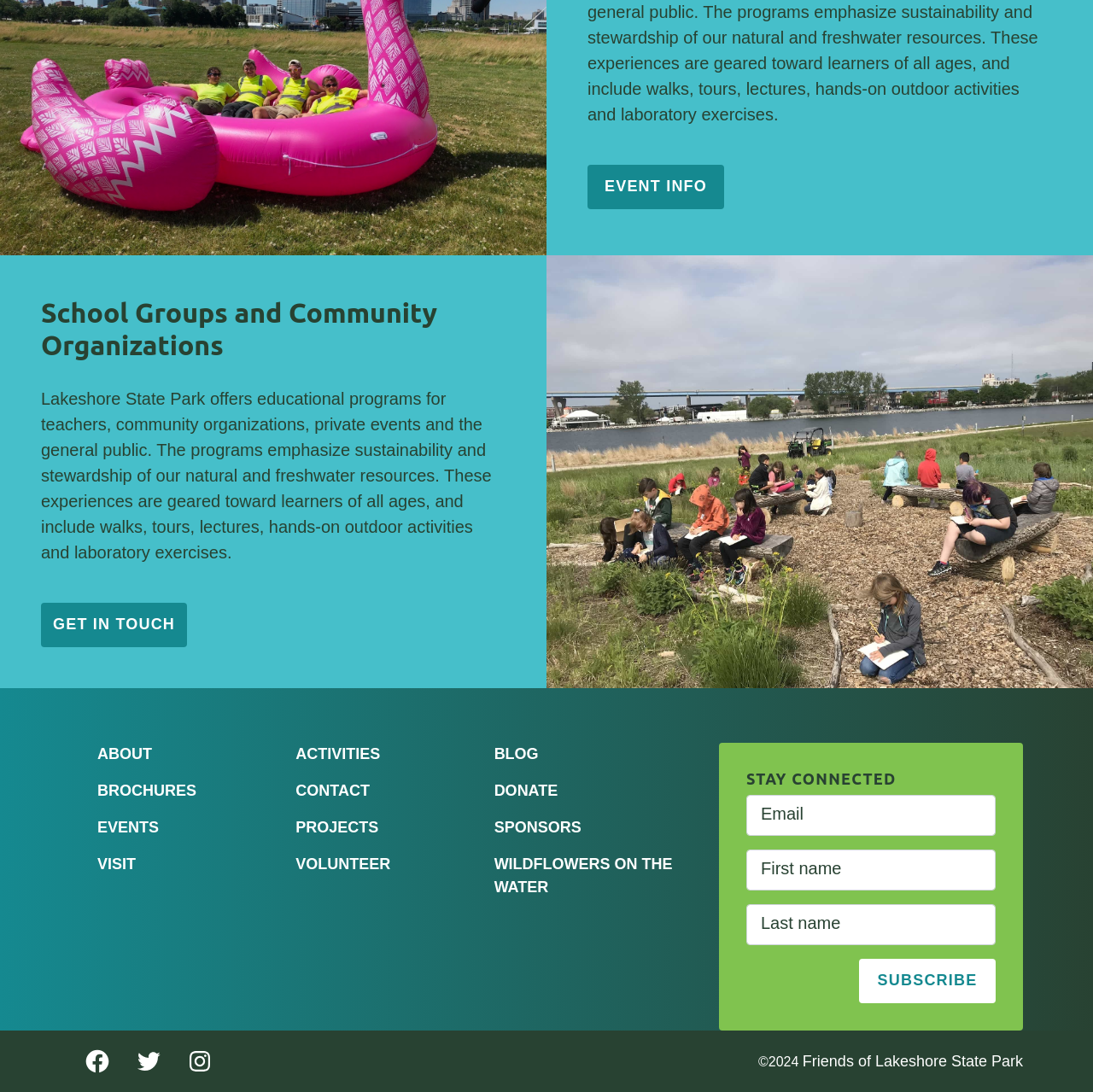What is the year of copyright?
Give a one-word or short phrase answer based on the image.

2024